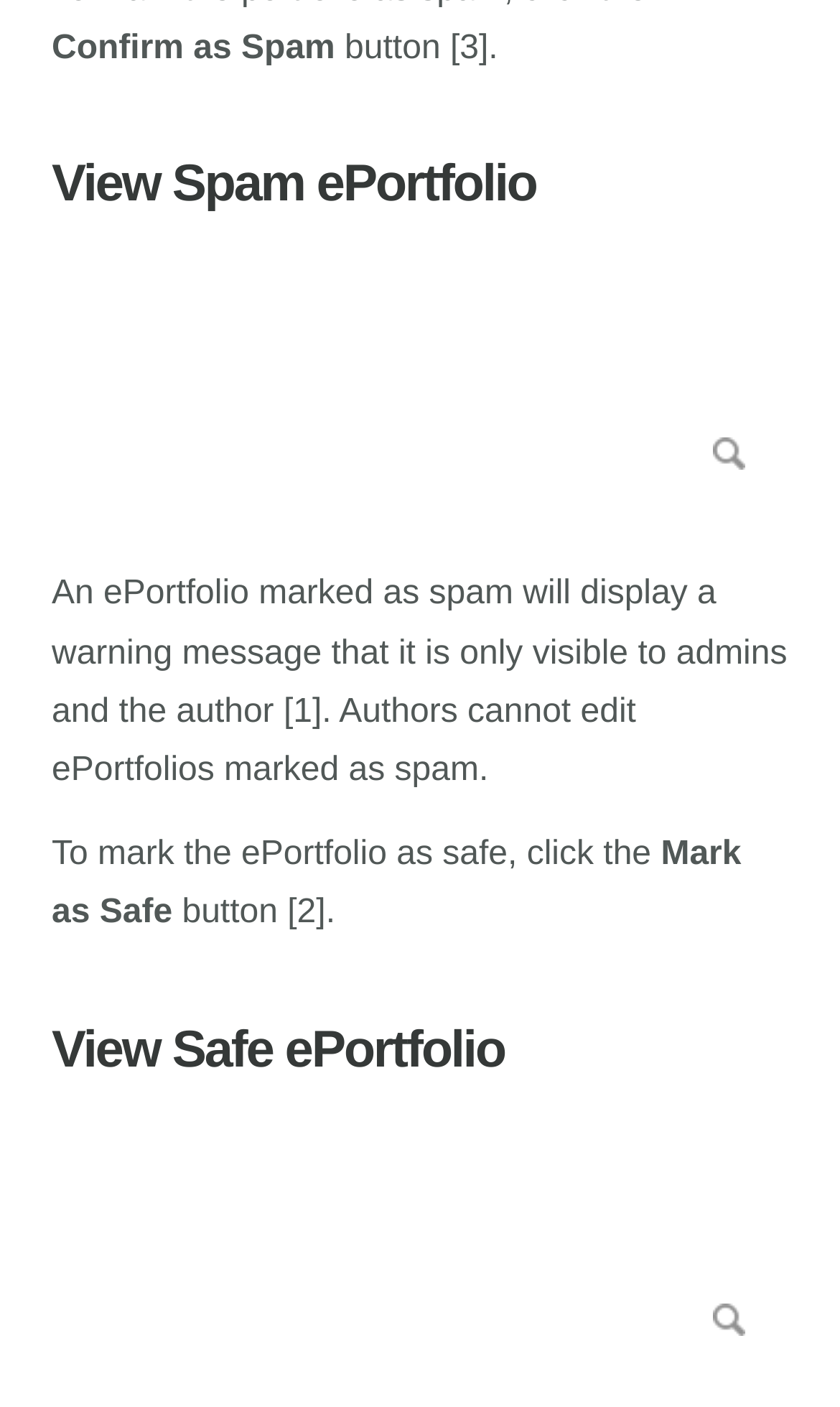Give a one-word or phrase response to the following question: What is the function of the 'Mark as Safe' button?

To unmark spam